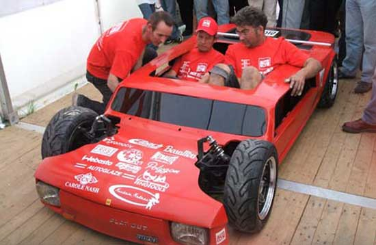Refer to the image and provide an in-depth answer to the question: 
What is the car missing?

The caption notes that the car is 'notably missing its upper body', which allows the men to be seated inside and work on the vehicle. This suggests that the car is still in the assembly process.